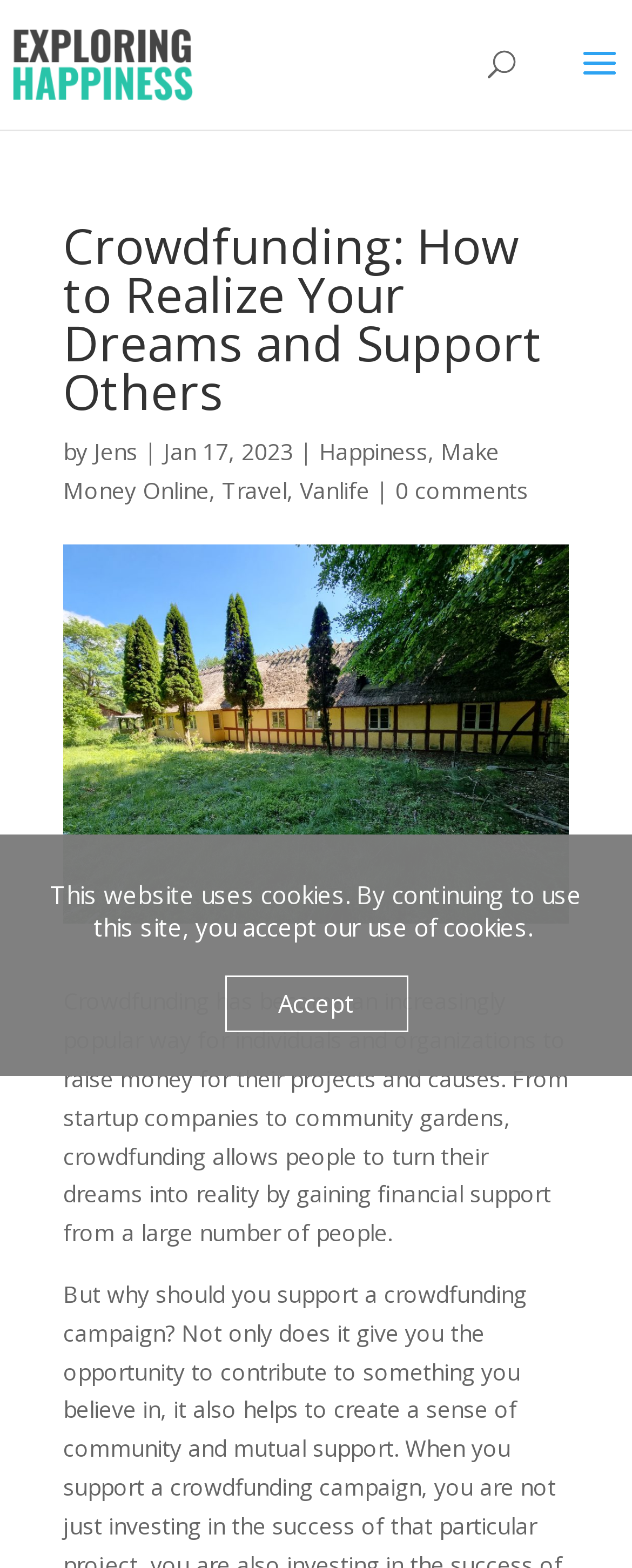Specify the bounding box coordinates of the area that needs to be clicked to achieve the following instruction: "Read the article by Jens".

[0.1, 0.142, 0.9, 0.276]